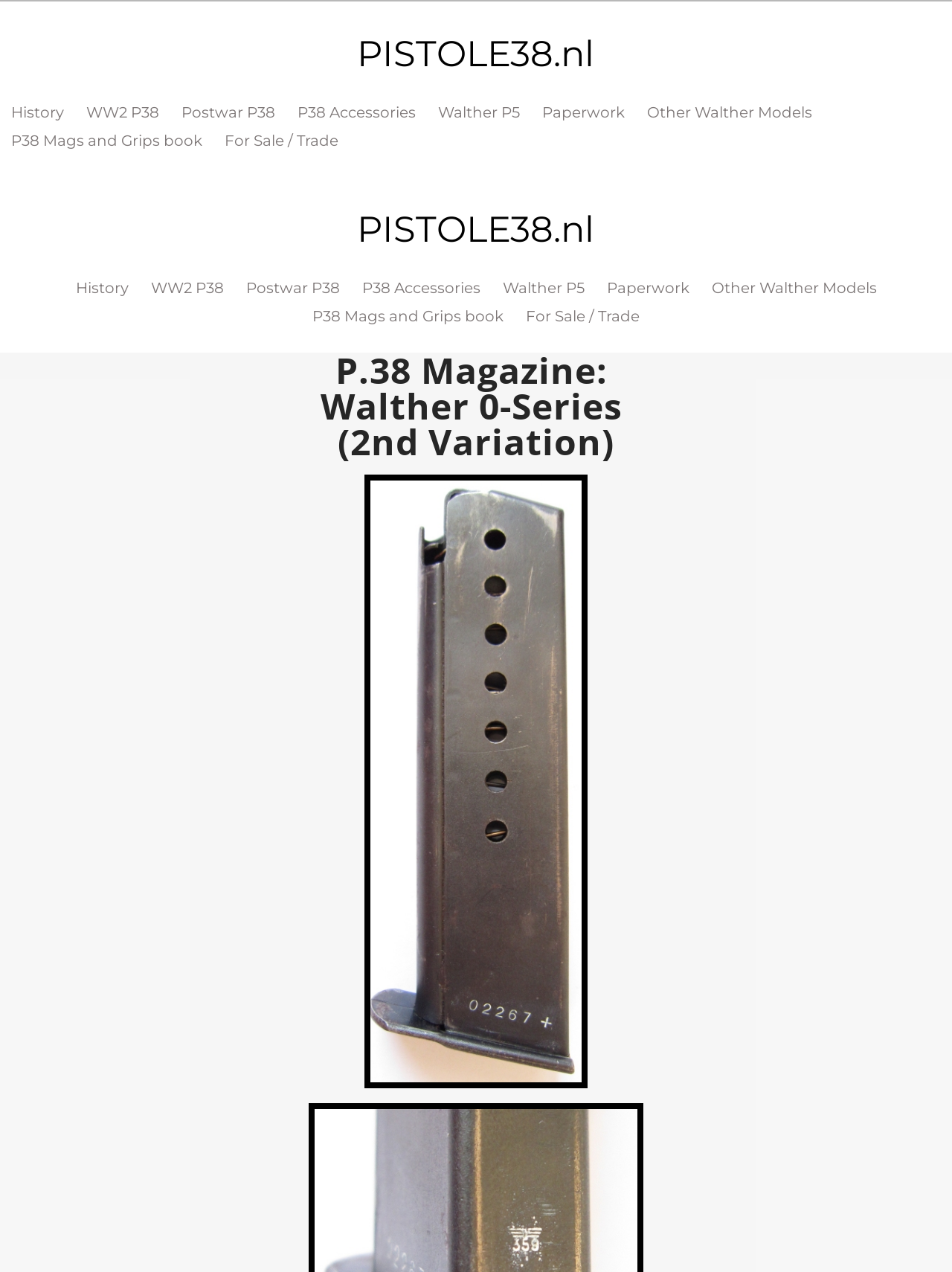From the webpage screenshot, predict the bounding box of the UI element that matches this description: "WW2 P38".

[0.079, 0.077, 0.179, 0.099]